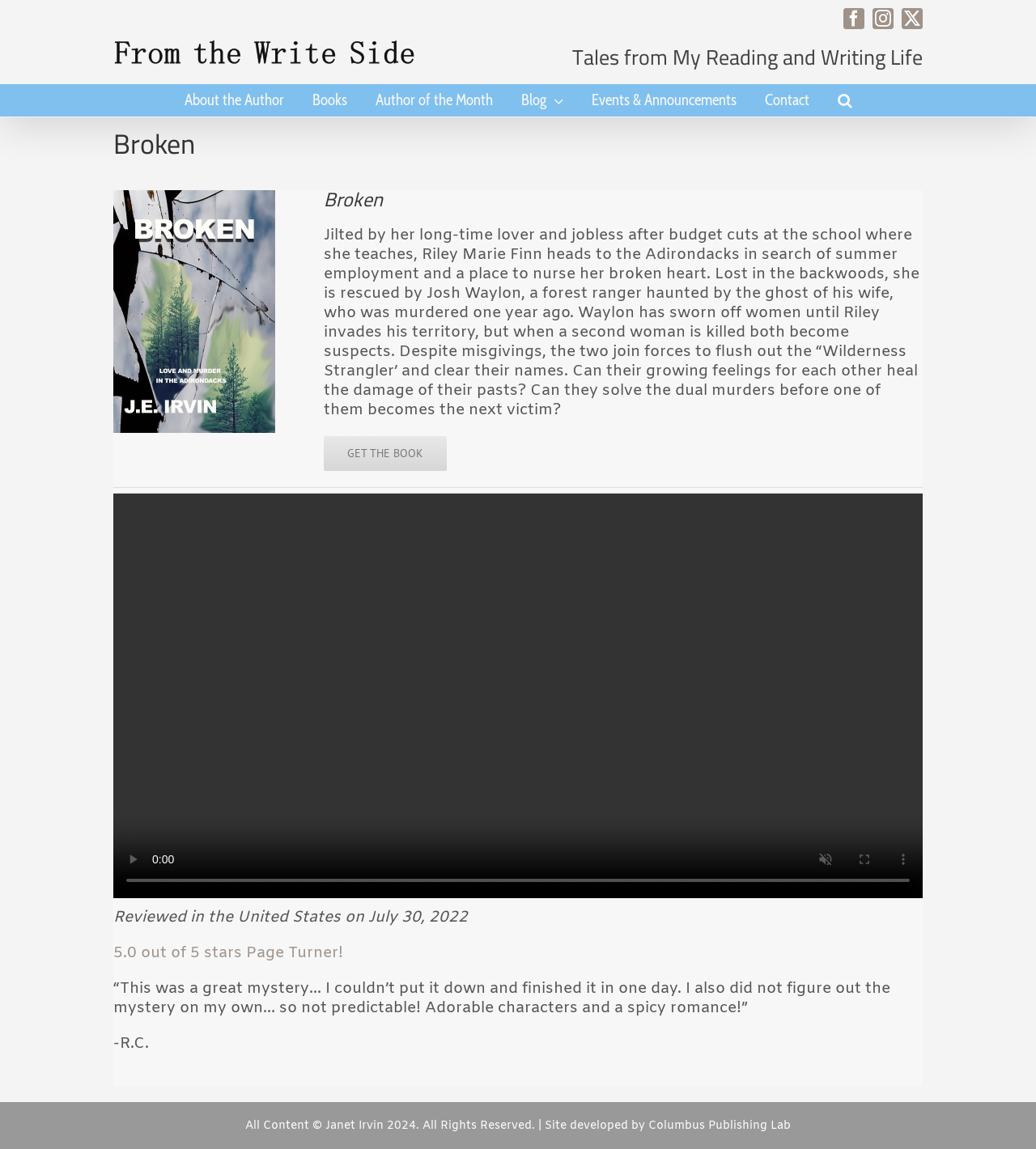What is the rating of the book? Look at the image and give a one-word or short phrase answer.

5.0 out of 5 stars